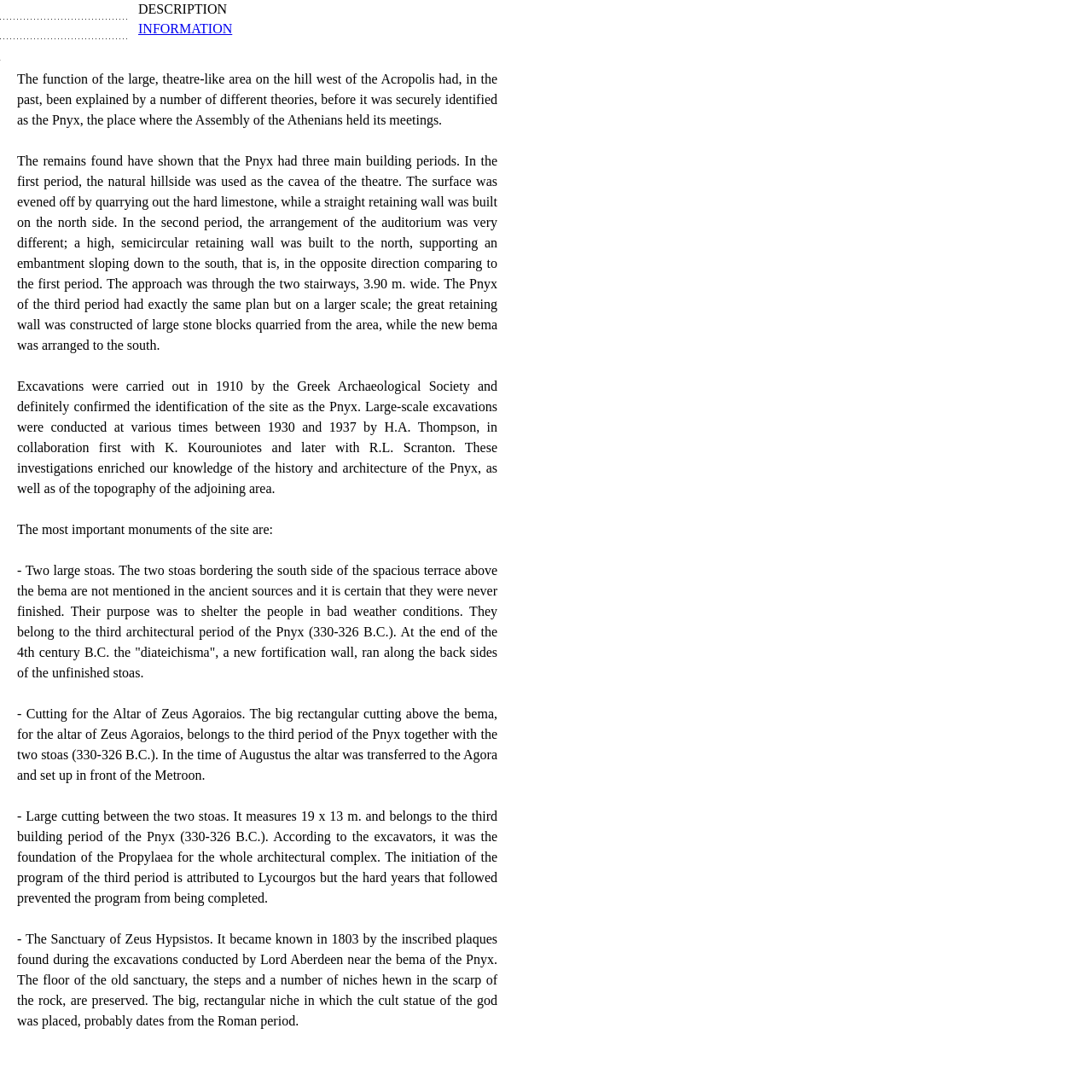What is the name of the god whose cult statue was placed in a rectangular niche?
Refer to the image and provide a thorough answer to the question.

The webpage mentions that the Sanctuary of Zeus Hypsistos was discovered in 1803, and that the cult statue of the god was placed in a rectangular niche. Therefore, the answer is Zeus Hypsistos.